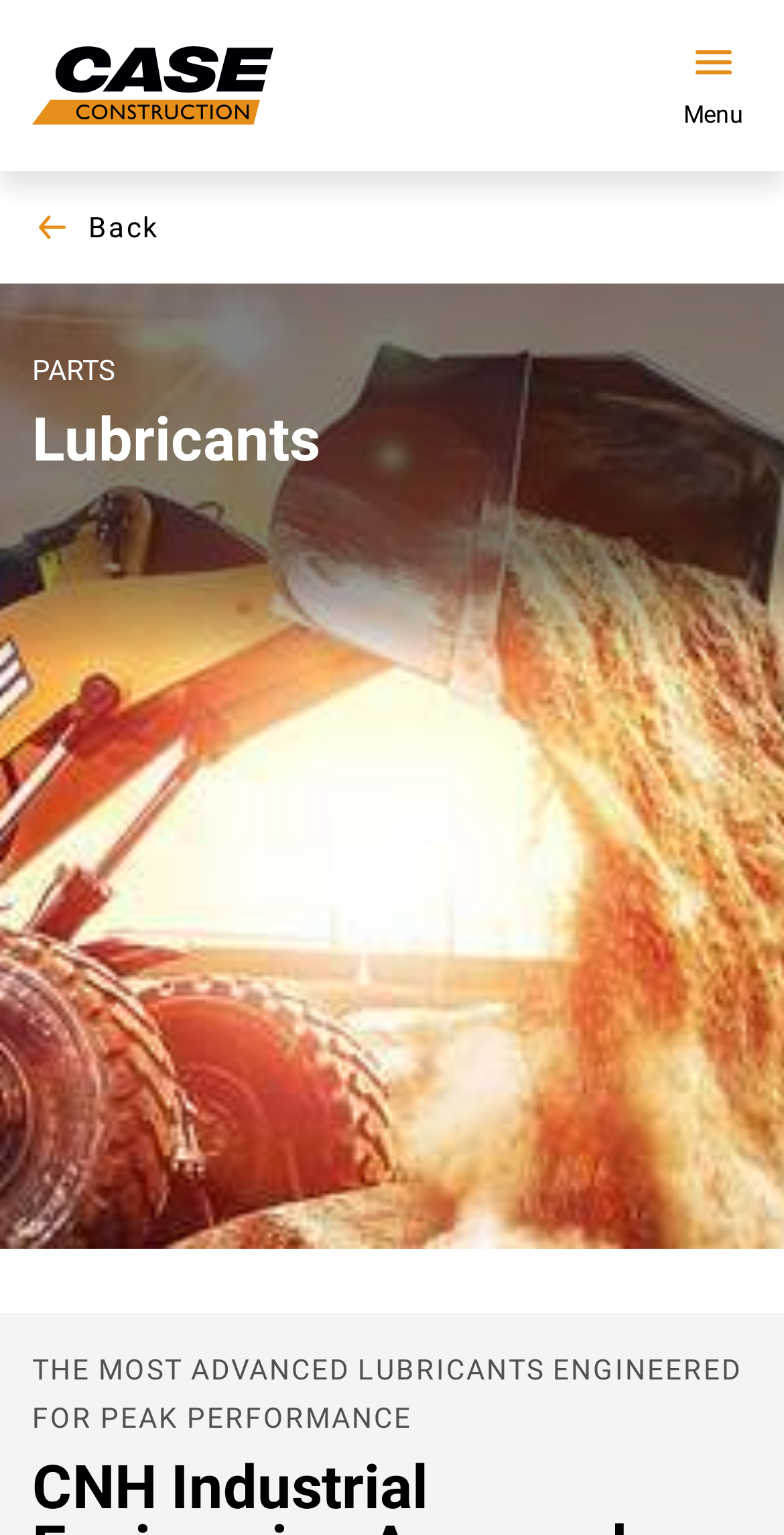Give an in-depth explanation of the webpage layout and content.

The webpage is about CASE Construction's lubricants for construction machineries. At the top left, there is a link to "CASE Construction Equipment" accompanied by an image of the company's logo. On the top right, there is a button to open a navigation menu, indicated by an image of a menu icon.

Below the top navigation, there are three buttons with downward arrow icons, labeled "Equipment", "Services & Solutions", and "CASE World", respectively. These buttons are aligned horizontally across the top of the page.

On the left side of the page, there are several links, including "Find a Dealer", "Middle East", and "Search", each accompanied by a small icon. There is also a "Back" button with a left arrow icon.

The main content of the page is headed by a large image of CASE Lubricants, spanning the entire width of the page. Above the image, there is a heading that reads "Lubricants" and a subheading that says "PARTS". Below the image, there is a paragraph of text that describes the advanced lubricants engineered for peak performance.

Overall, the webpage has a simple and organized layout, with clear headings and concise text, and features several buttons and links to navigate to different sections of the website.